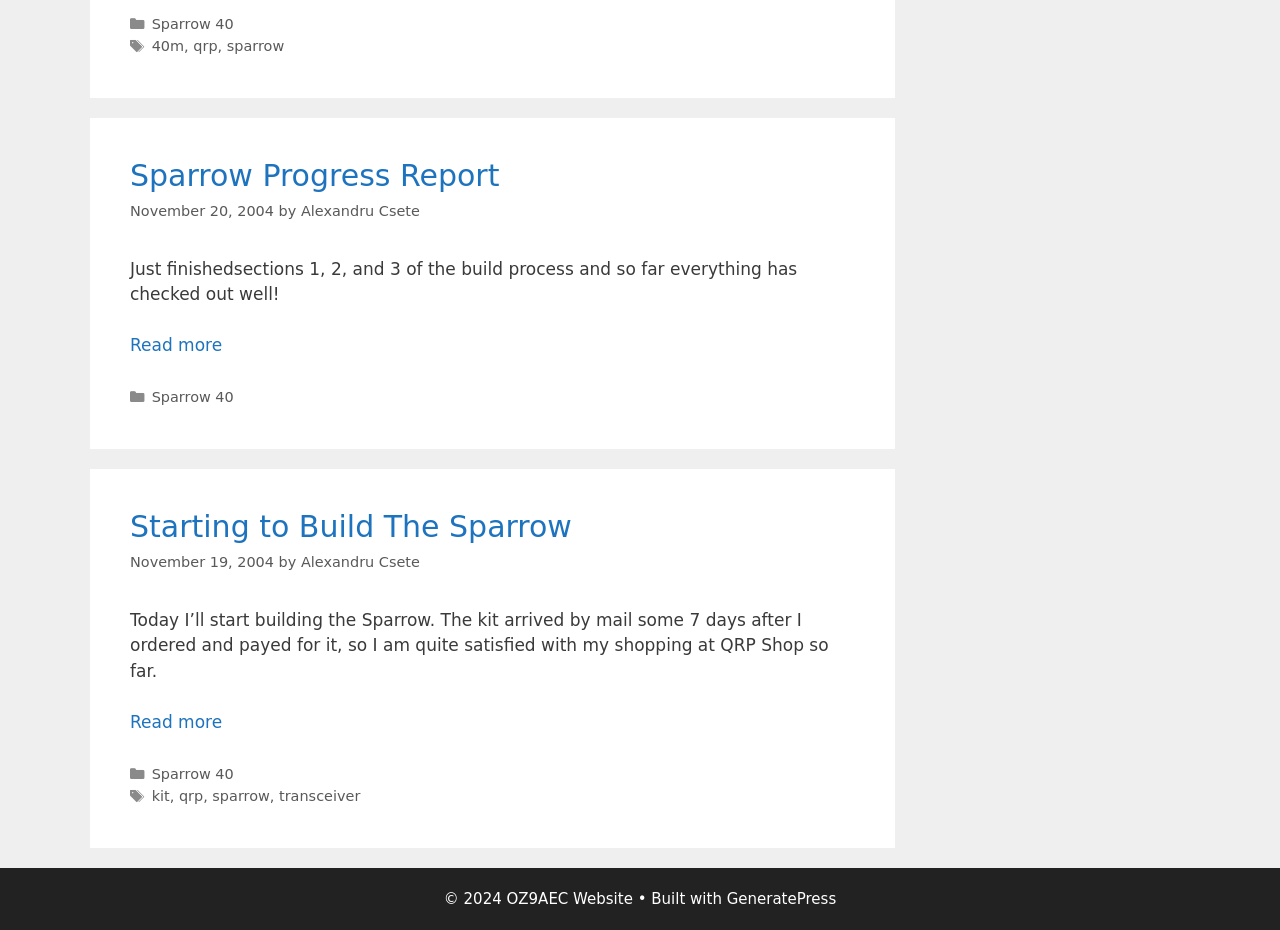Using the provided element description: "Sparrow Progress Report", identify the bounding box coordinates. The coordinates should be four floats between 0 and 1 in the order [left, top, right, bottom].

[0.102, 0.169, 0.39, 0.207]